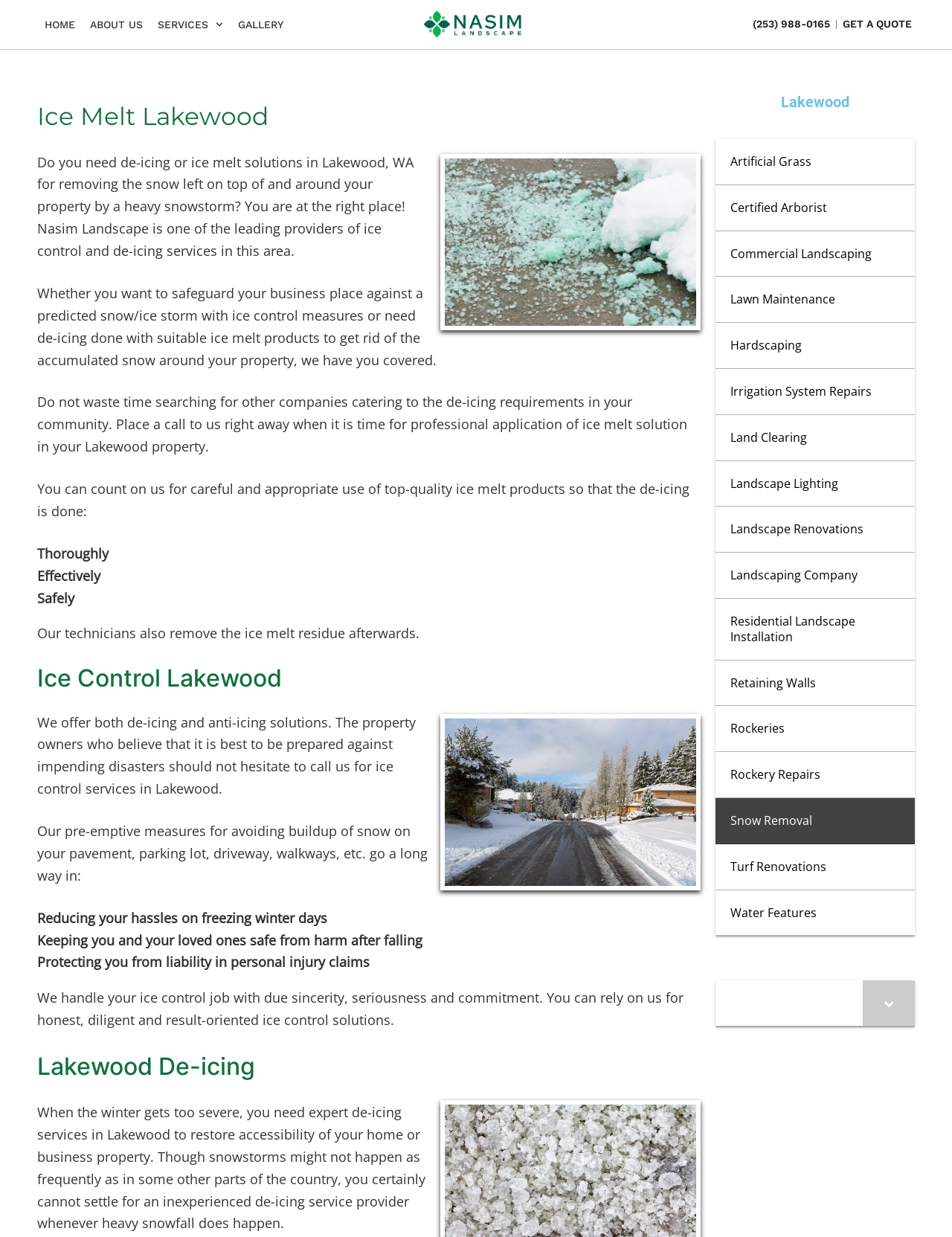What is the phone number to get a quote?
Use the information from the screenshot to give a comprehensive response to the question.

The phone number to get a quote can be found on the top right corner of the webpage, which is (253) 988-0165.